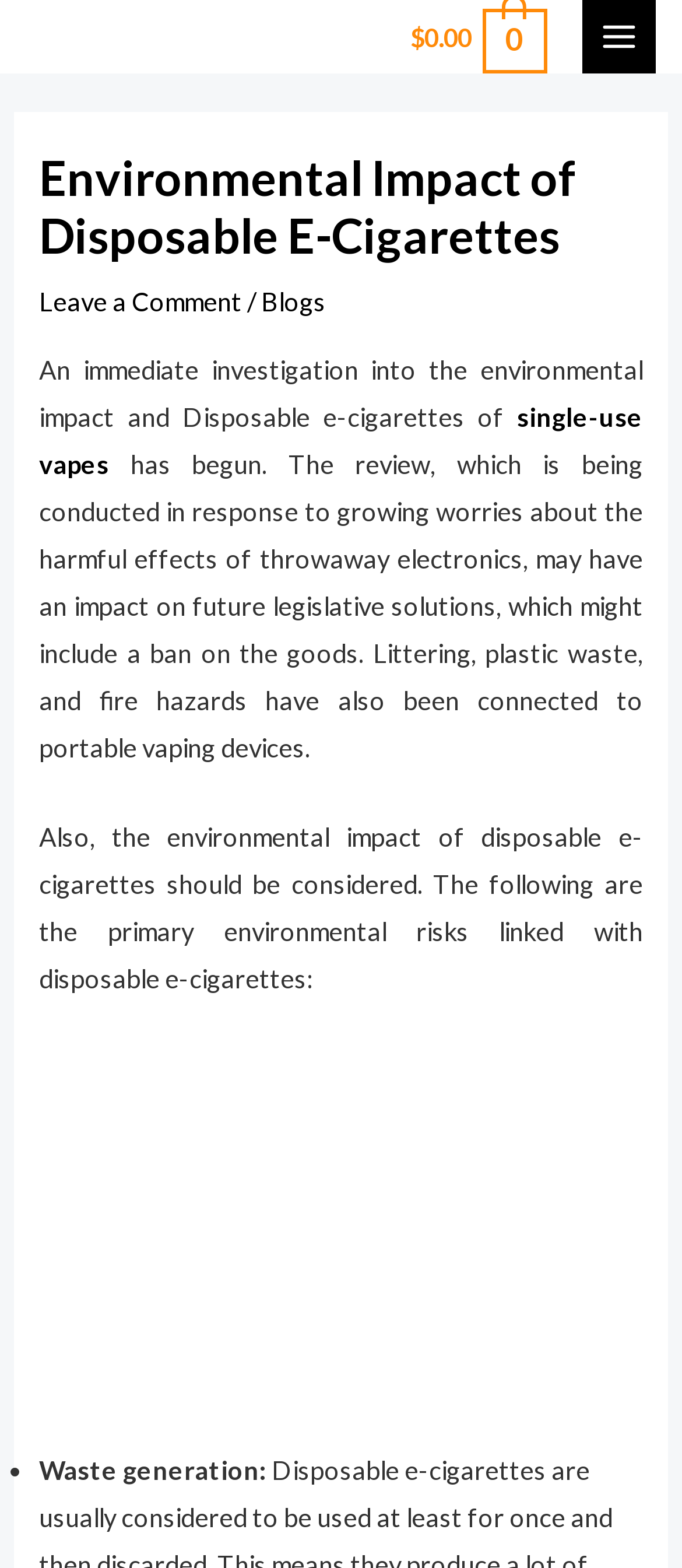Extract the bounding box coordinates of the UI element described: "Leave a Comment". Provide the coordinates in the format [left, top, right, bottom] with values ranging from 0 to 1.

[0.058, 0.183, 0.355, 0.202]